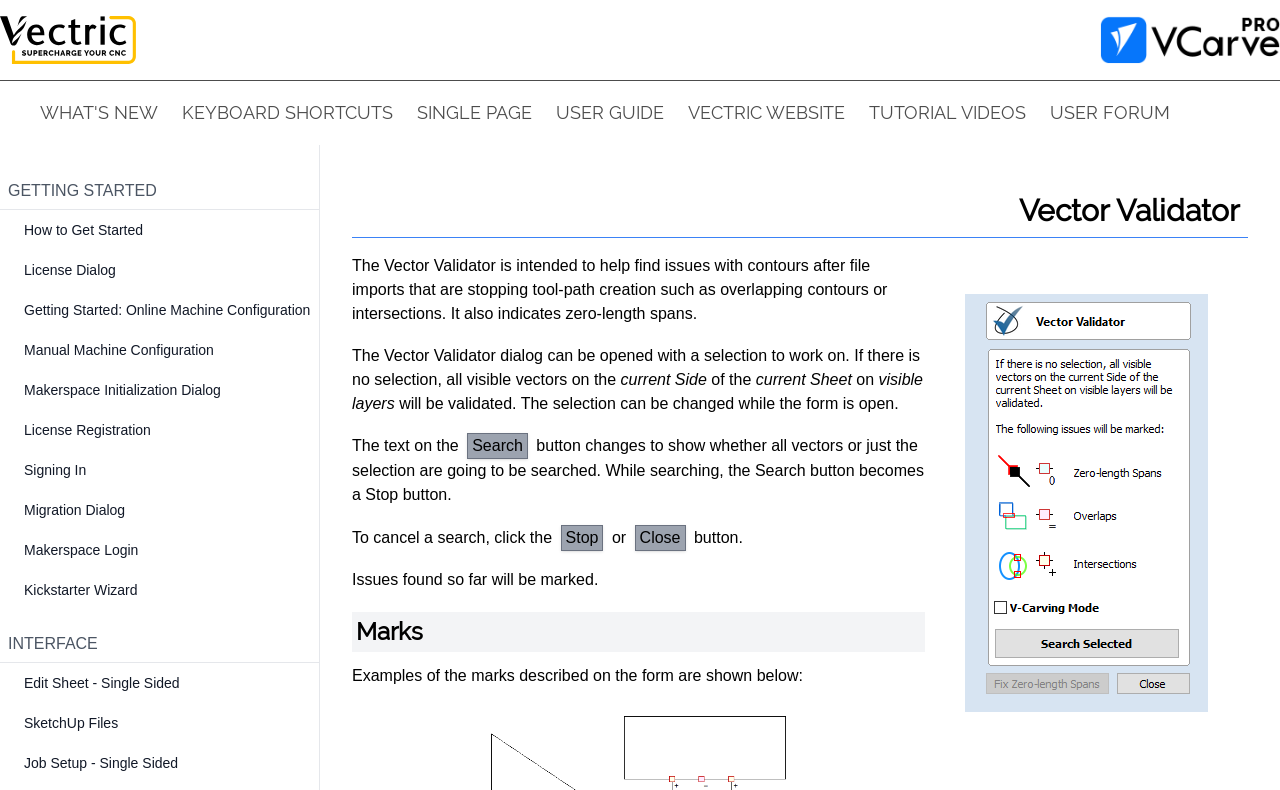Can you specify the bounding box coordinates for the region that should be clicked to fulfill this instruction: "Search for issues".

[0.365, 0.548, 0.412, 0.581]